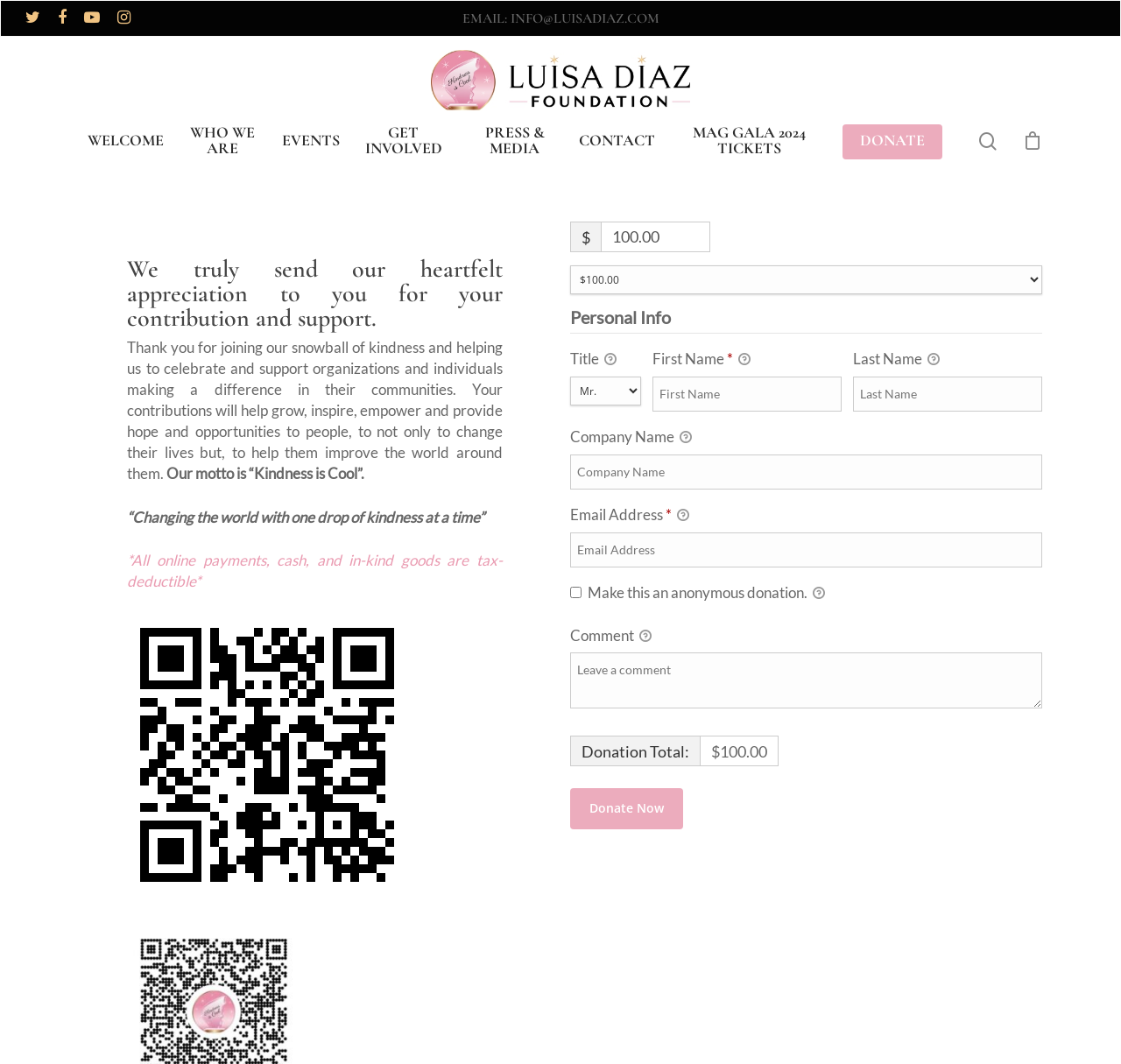Please use the details from the image to answer the following question comprehensively:
What is the purpose of the 'Email Address' field?

The purpose of the 'Email Address' field is to send the donation receipt, as mentioned in the generic text 'We will send the donation receipt to this address.' which is located at the coordinates [0.604, 0.475, 0.615, 0.494] on the webpage.